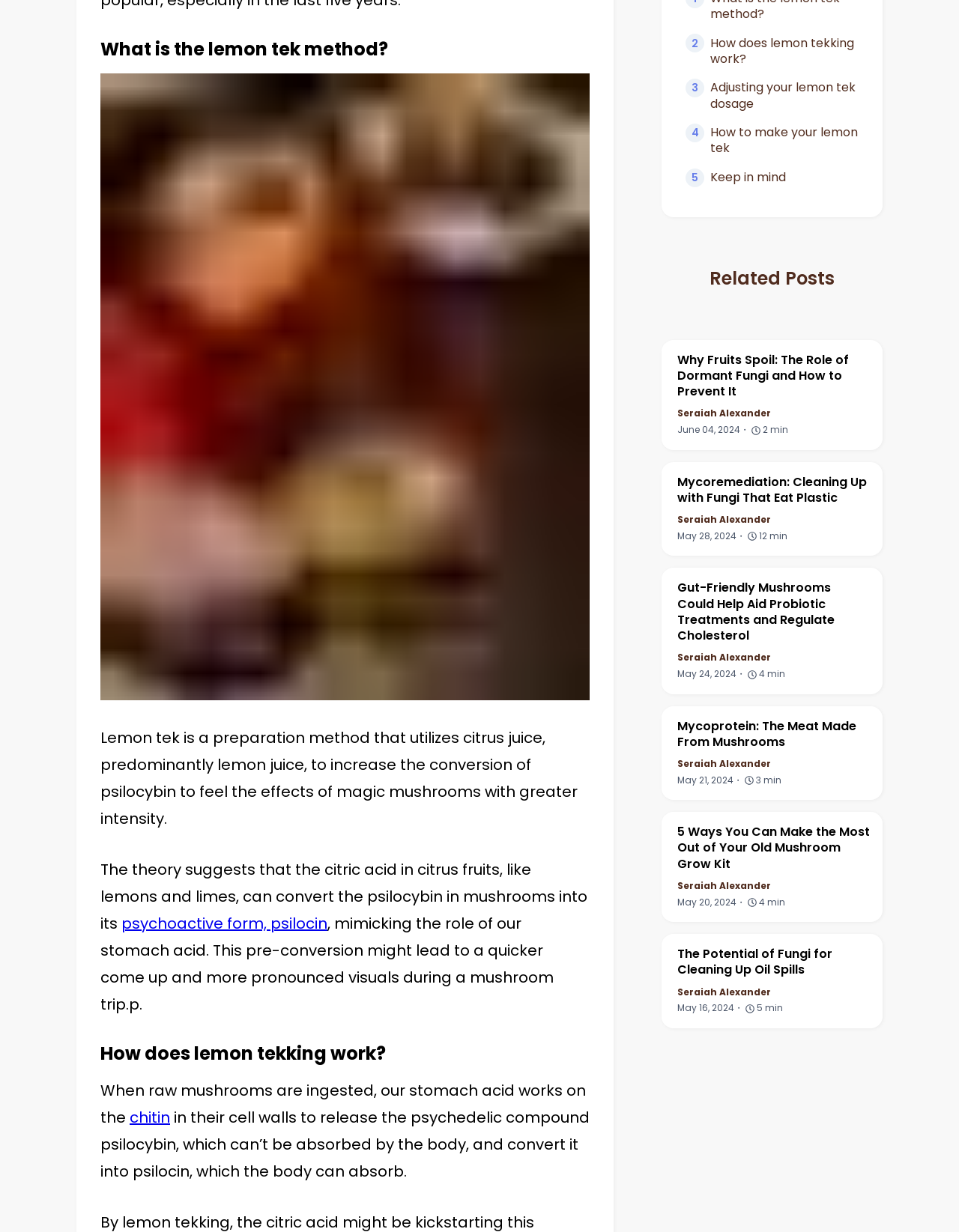Please find the bounding box coordinates for the clickable element needed to perform this instruction: "Read more about how does lemon tekking work".

[0.105, 0.845, 0.615, 0.865]